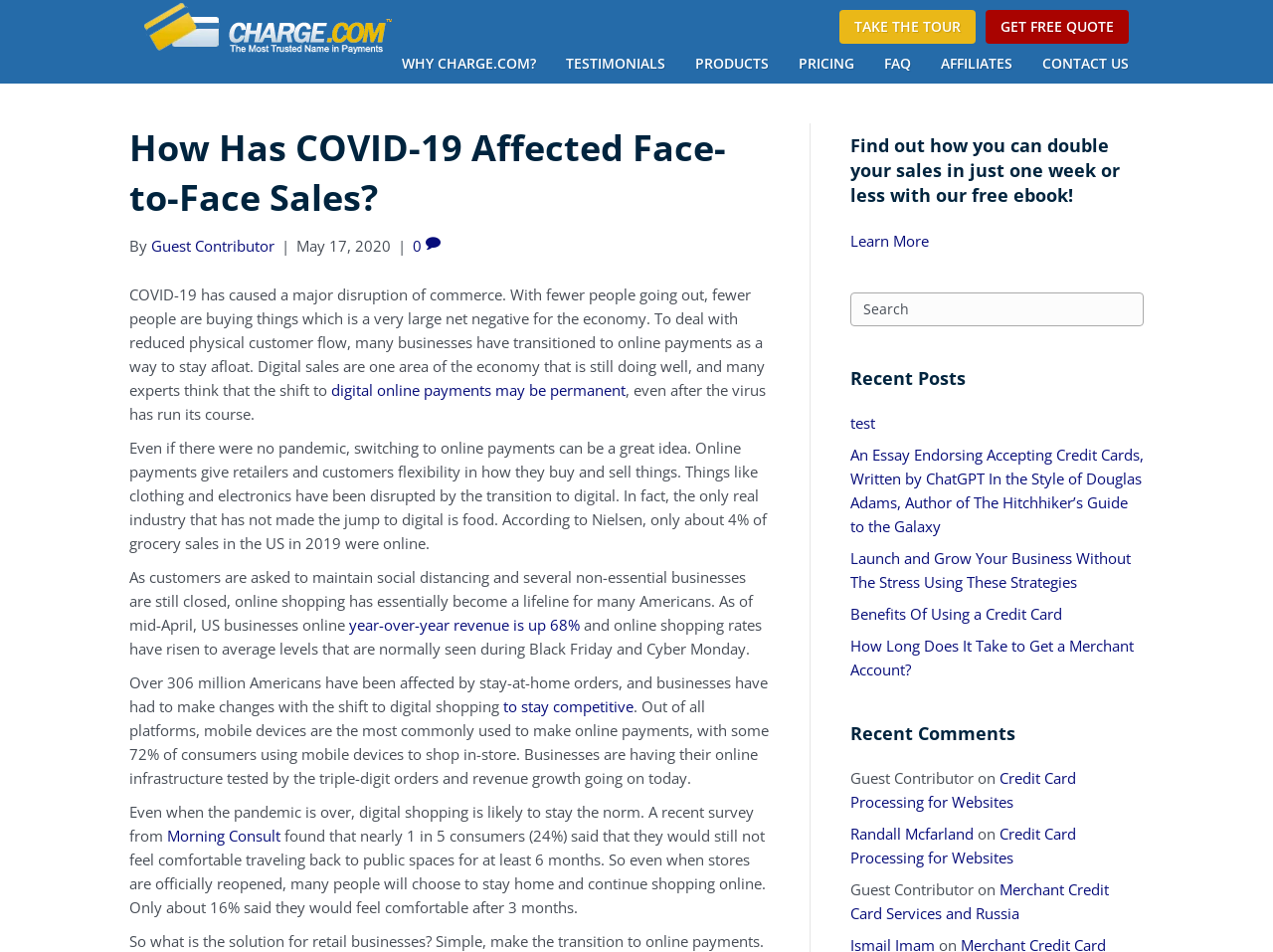What percentage of grocery sales in the US in 2019 were online?
Please provide a single word or phrase as the answer based on the screenshot.

4%